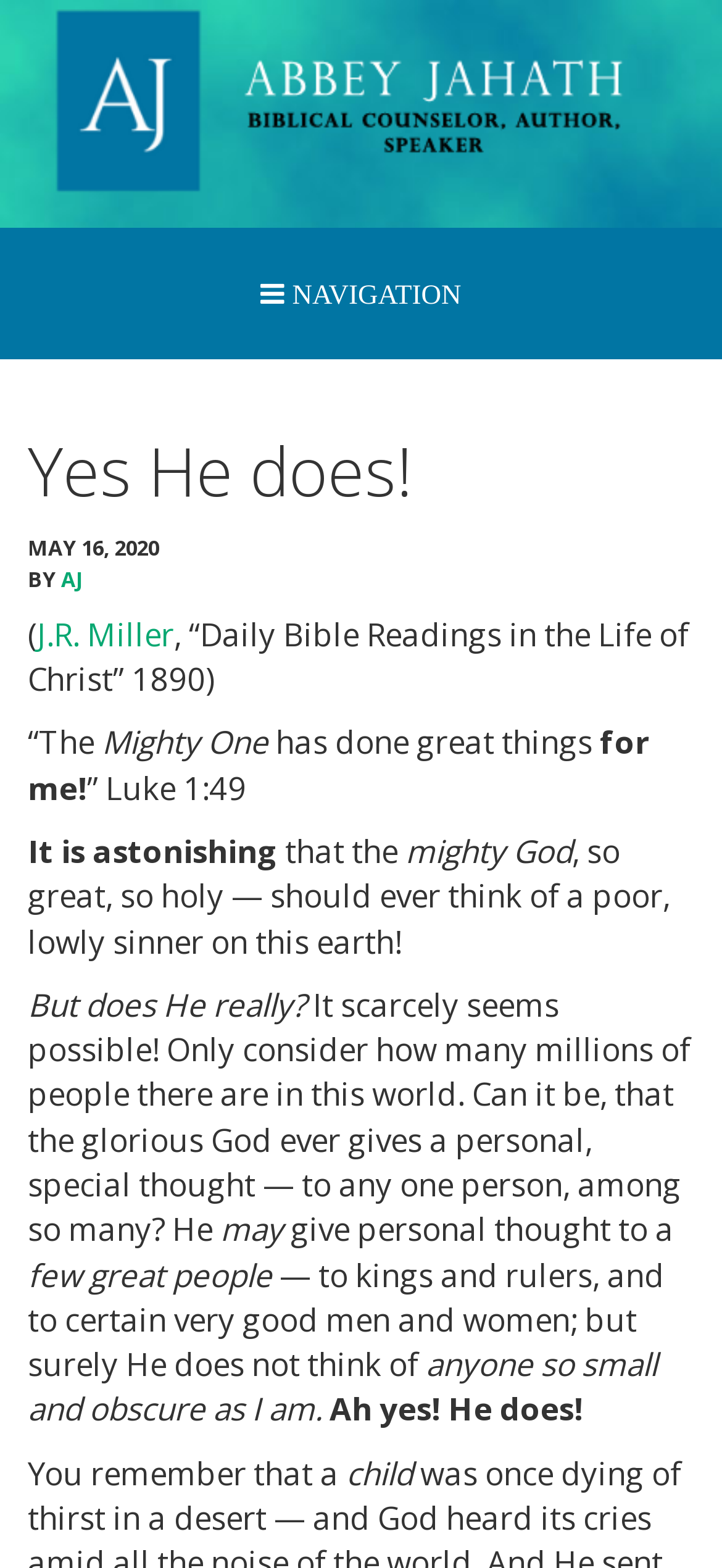Find and indicate the bounding box coordinates of the region you should select to follow the given instruction: "Click on the 'DEVOTIONALS' link".

[0.076, 0.281, 0.924, 0.345]